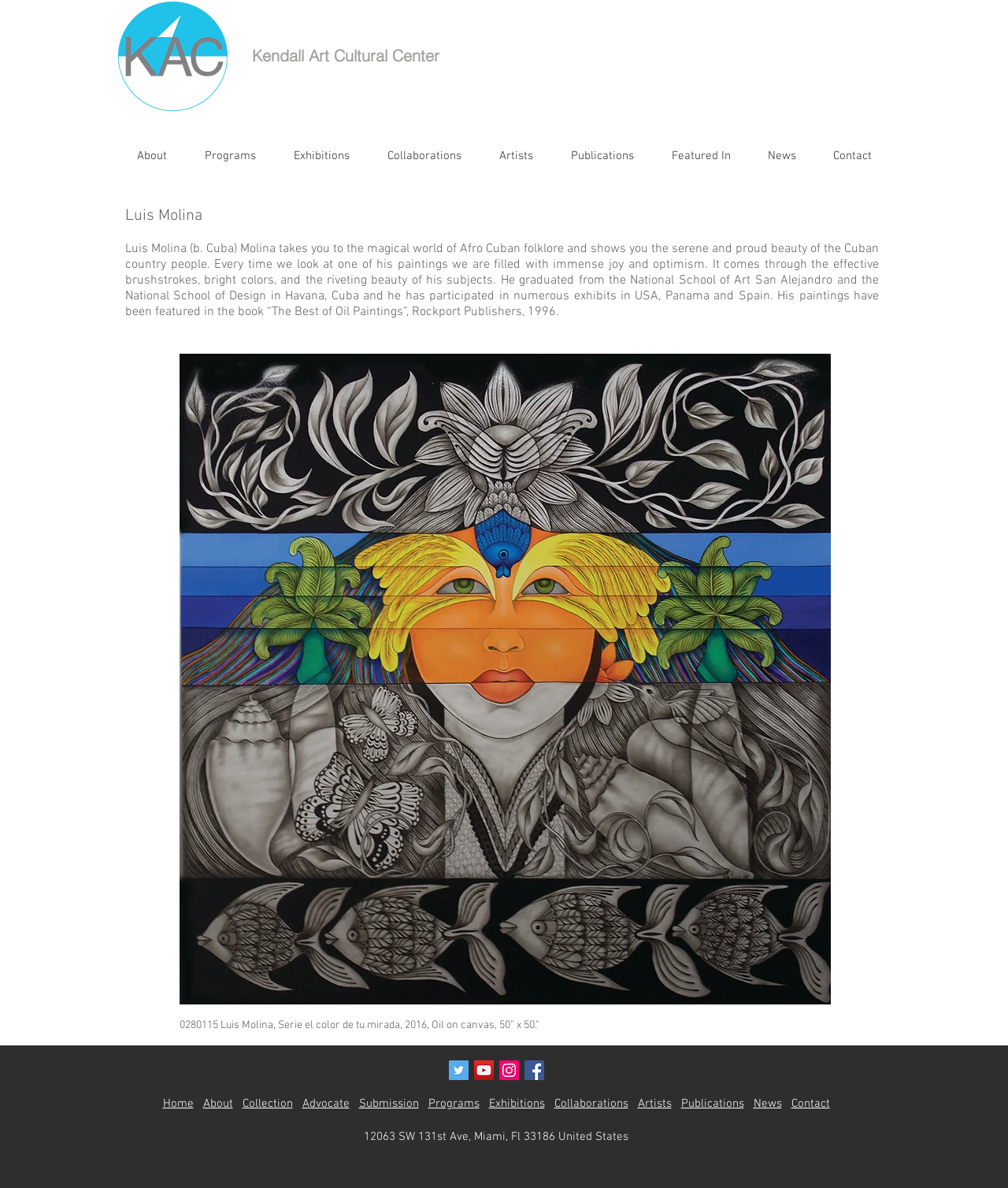Locate the bounding box for the described UI element: "Kendall Art Cultural Center". Ensure the coordinates are four float numbers between 0 and 1, formatted as [left, top, right, bottom].

[0.25, 0.038, 0.436, 0.055]